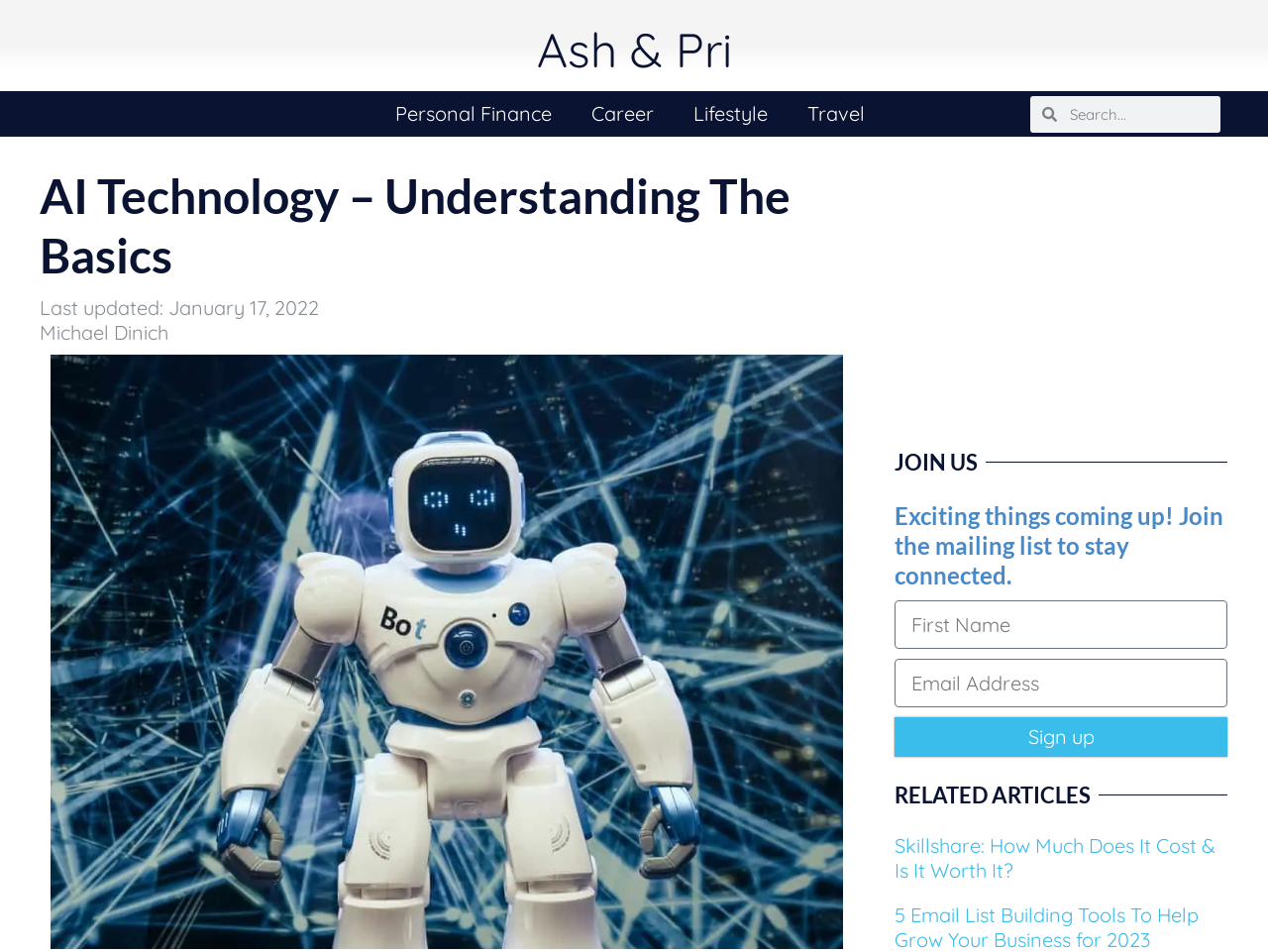Please locate the clickable area by providing the bounding box coordinates to follow this instruction: "Click on Personal Finance".

[0.296, 0.096, 0.451, 0.144]